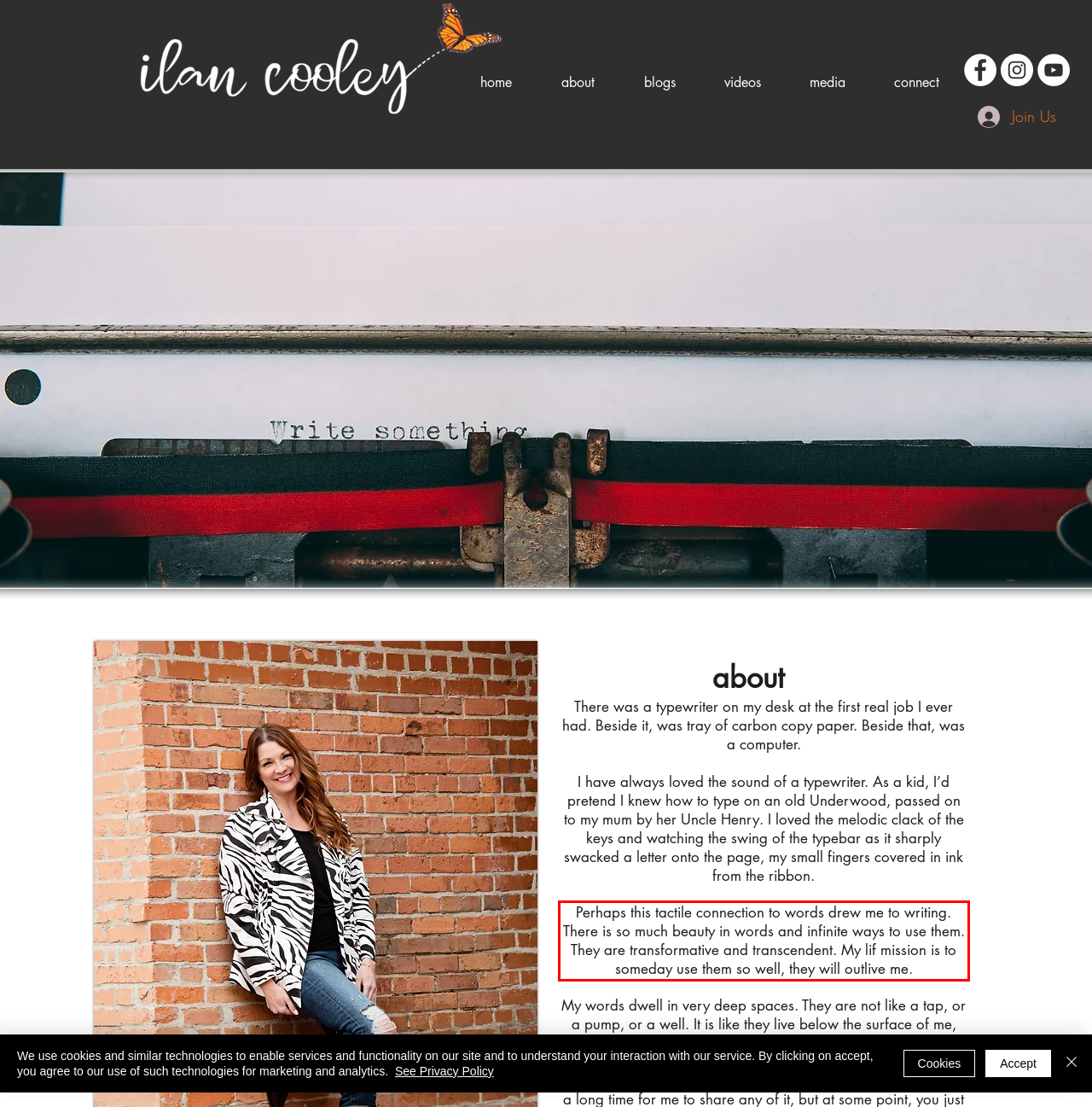You are provided with a webpage screenshot that includes a red rectangle bounding box. Extract the text content from within the bounding box using OCR.

Perhaps this tactile connection to words drew me to writing. There is so much beauty in words and infinite ways to use them. They are transformative and transcendent. My lif mission is to someday use them so well, they will outlive me.